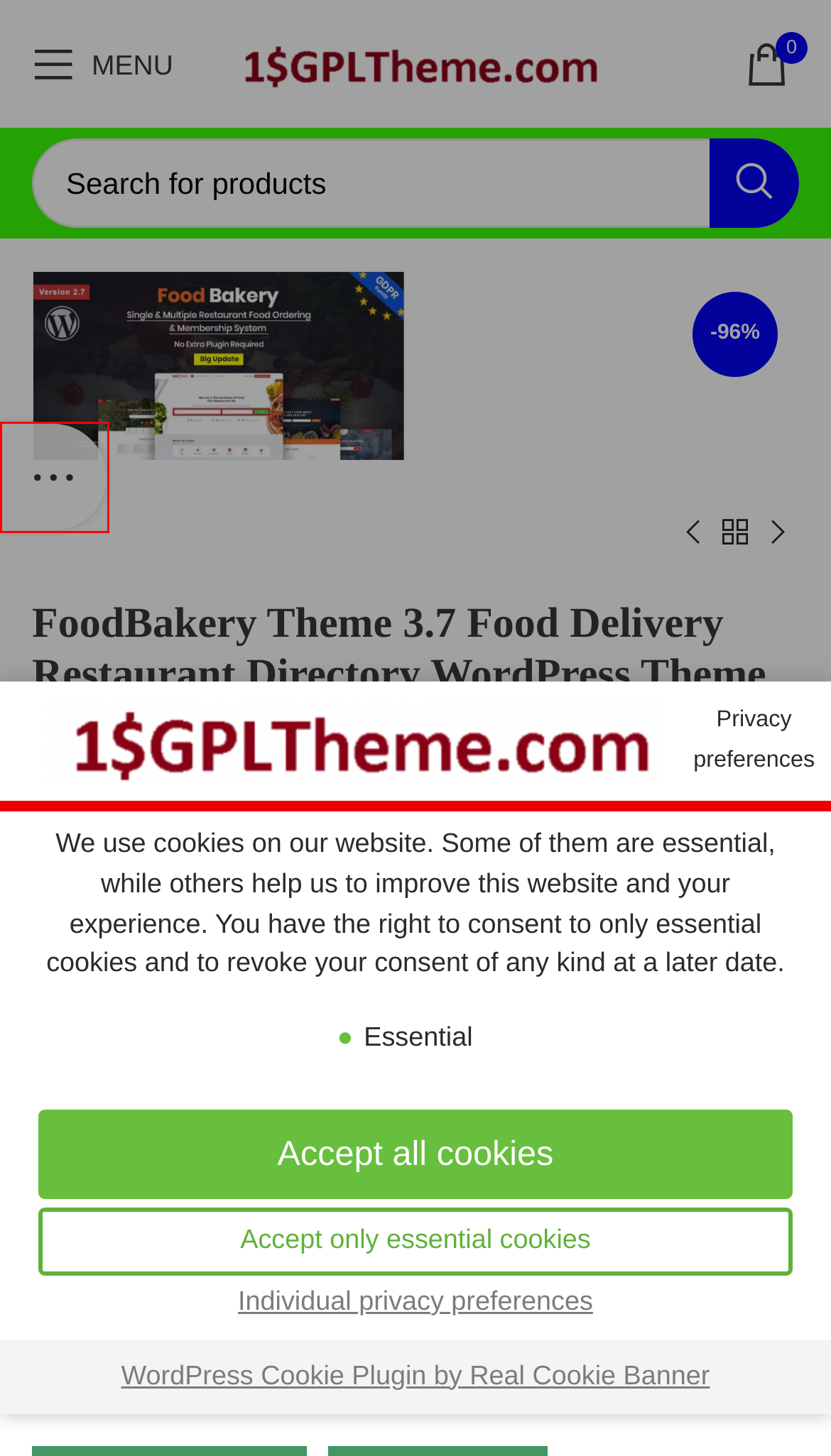Look at the screenshot of the webpage and find the element within the red bounding box. Choose the webpage description that best fits the new webpage that will appear after clicking the element. Here are the candidates:
A. Divi Theme 4.22.1 WordPress Theme + API Key - 1DollarGPLTheme
B. Membership Plan - 1DollarGPLTheme
C. Elementor Pro Original Key - Lifetime - 1DollarGPLTheme
D. About Us - 1DollarGPLTheme
E. Bricks Builder [Original Key - Lifetime] - 1DollarGPLTheme
F. Wishlist - 1DollarGPLTheme
G. Shop - 1DollarGPLTheme
H. My Account - 1DollarGPLTheme

H